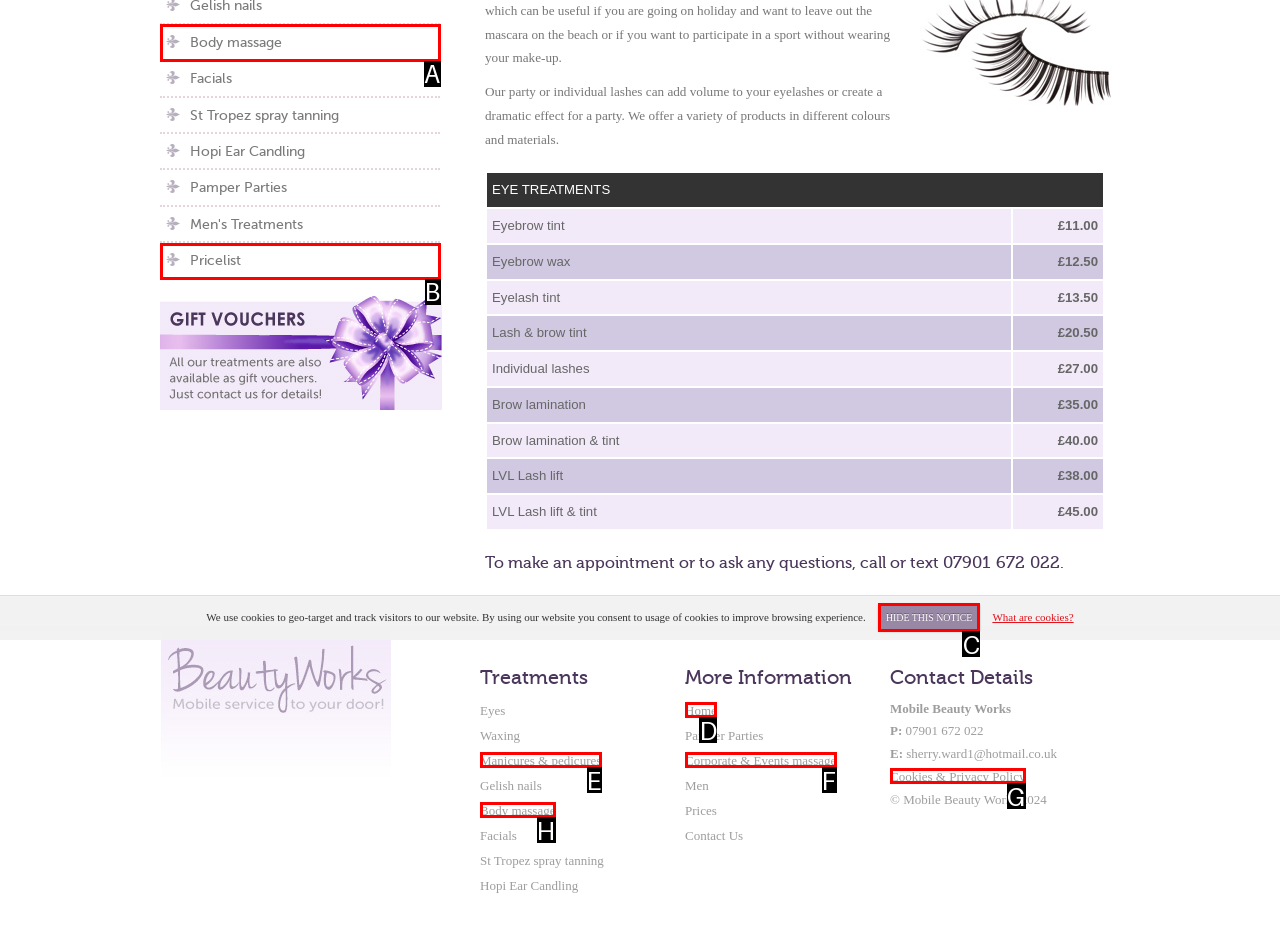Identify the matching UI element based on the description: Cookies & Privacy Policy
Reply with the letter from the available choices.

G